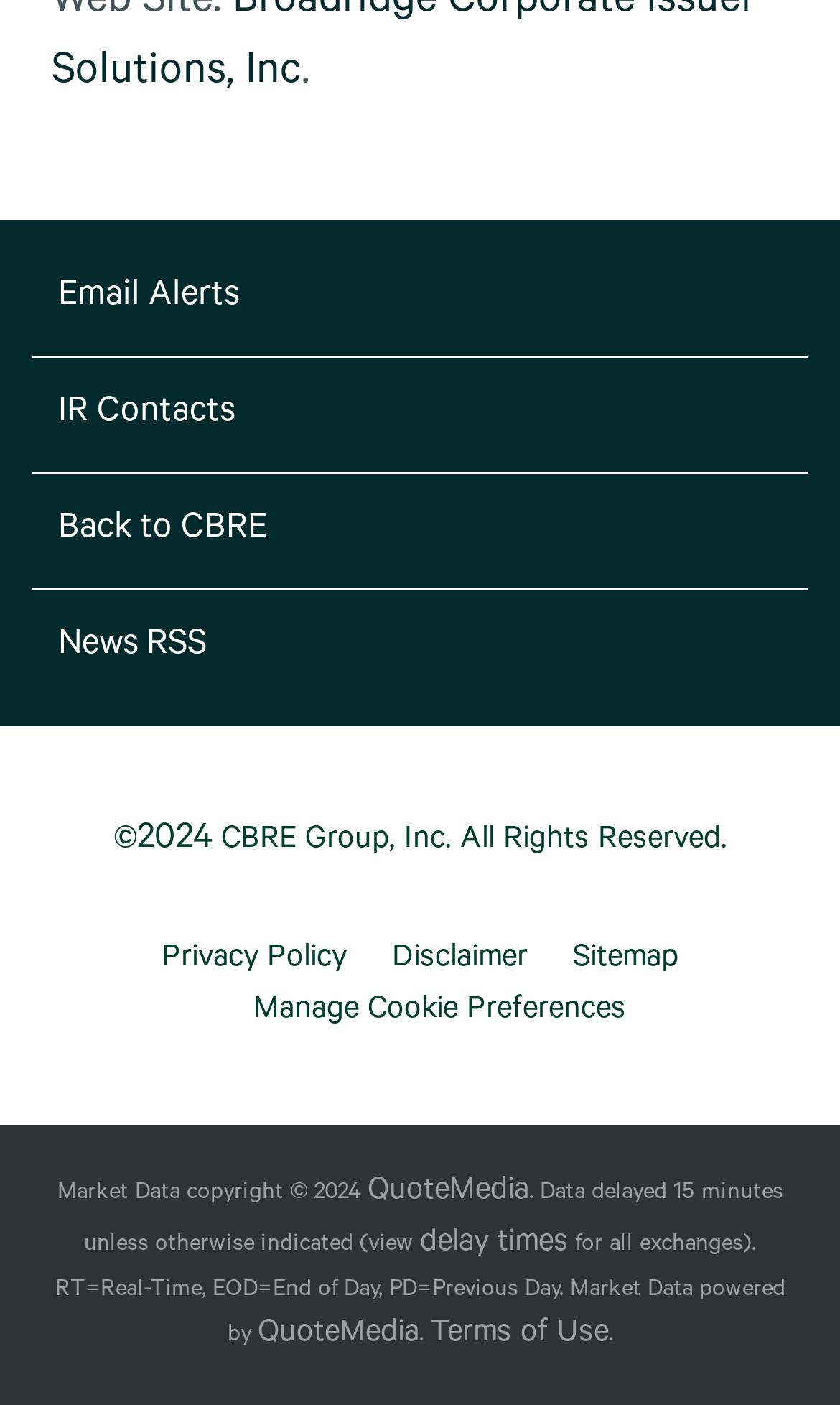Determine the bounding box coordinates of the area to click in order to meet this instruction: "Manage Cookie Preferences".

[0.301, 0.702, 0.745, 0.739]